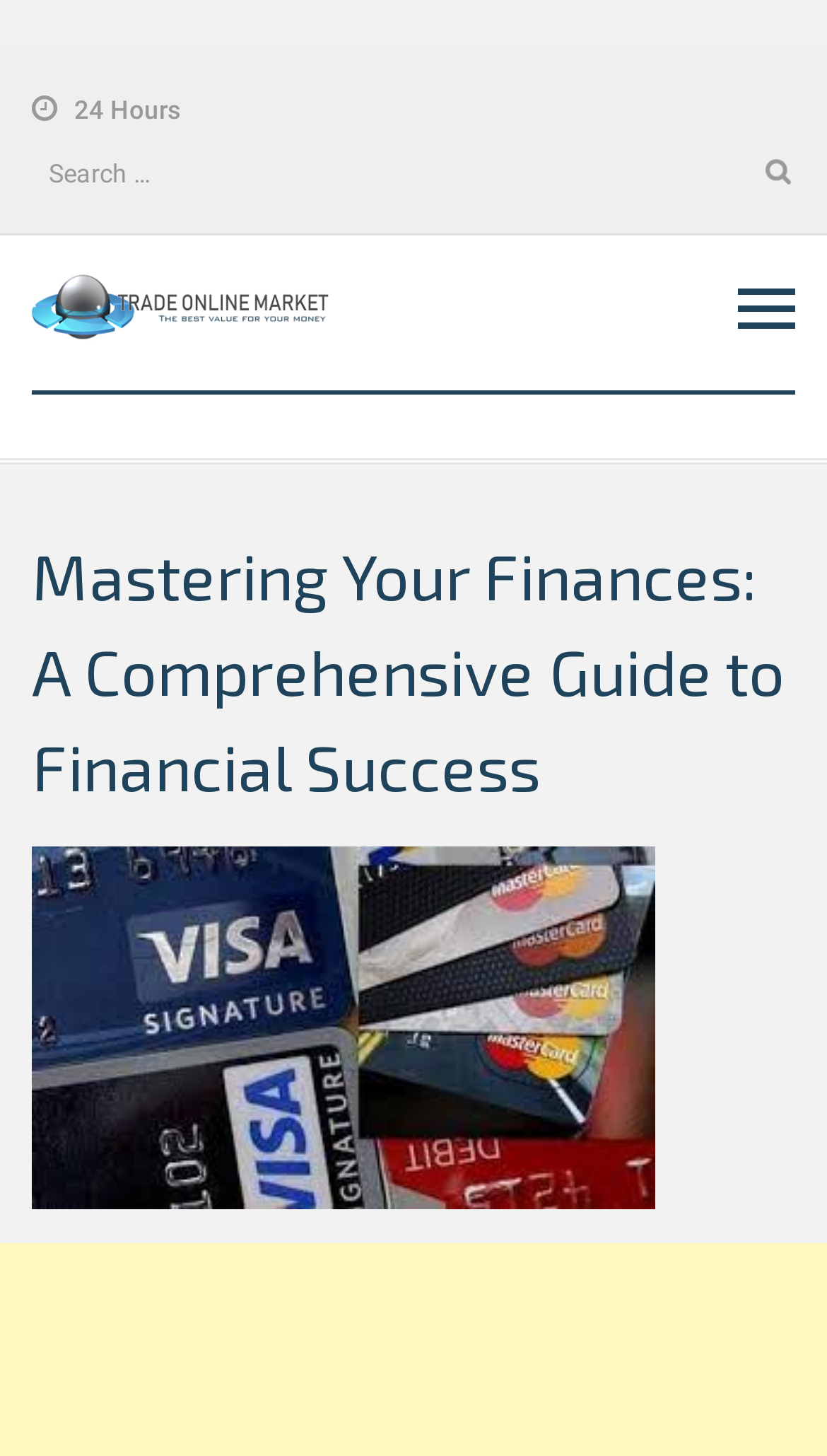Construct a comprehensive description capturing every detail on the webpage.

The webpage appears to be a financial guide or resource, with a focus on achieving financial success. At the top-left corner, there is a timer displaying "24 Hours". Below this, a search bar spans across the page, accompanied by a "Search" button at the top-right corner. The search bar has a label "Search for:".

To the right of the search bar, there is a link to "Trade Online Market", accompanied by a related image. On the opposite side of the page, there is another link, but its purpose is unclear.

The main content of the page is headed by a title "Mastering Your Finances: A Comprehensive Guide to Financial Success", which occupies a significant portion of the page. This title is centered and appears to be the main focus of the page.